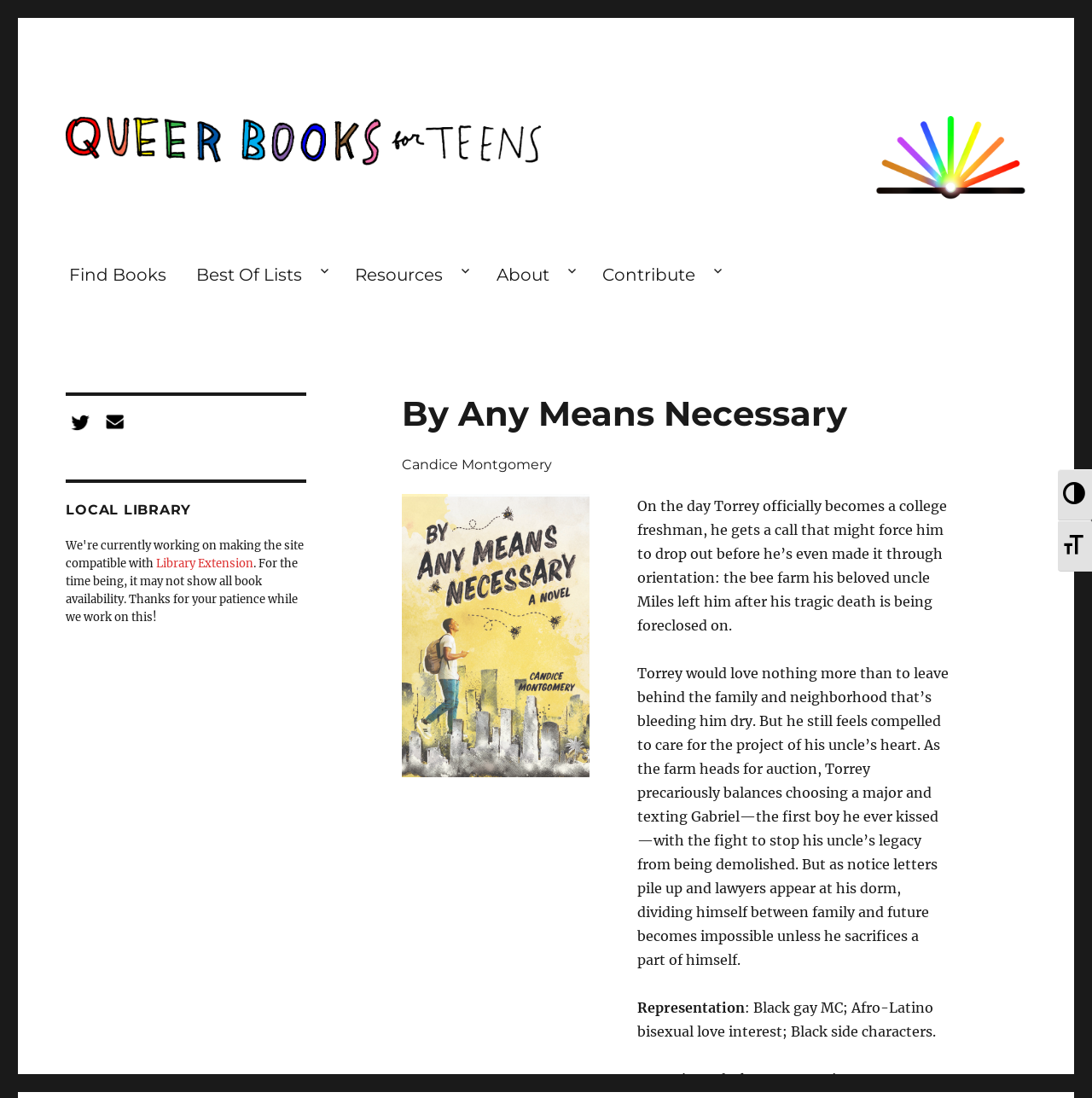Determine the bounding box for the described HTML element: "Toggle High Contrast". Ensure the coordinates are four float numbers between 0 and 1 in the format [left, top, right, bottom].

[0.969, 0.428, 1.0, 0.474]